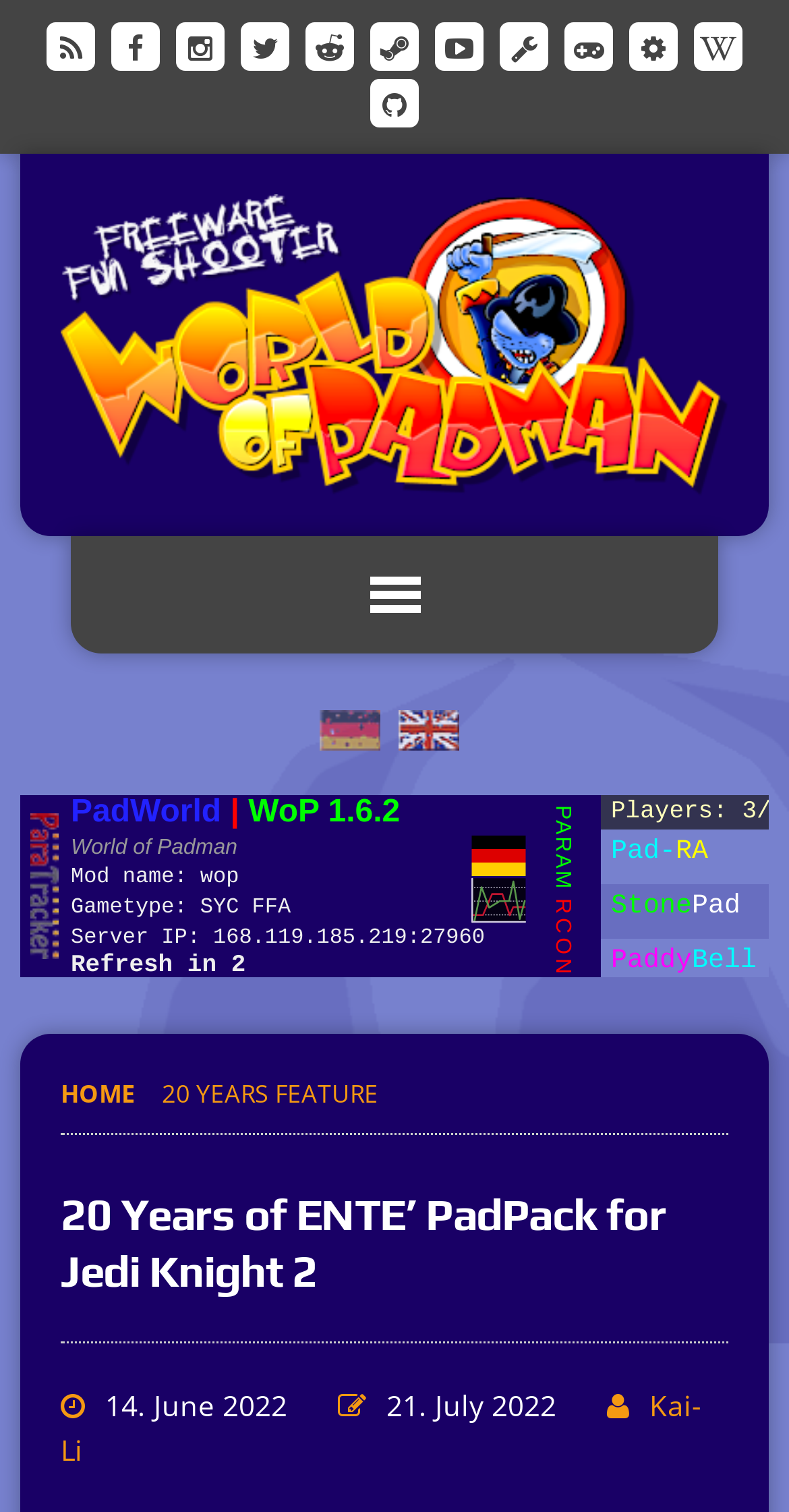Please provide a short answer using a single word or phrase for the question:
What are the two language options available on the webpage?

Deutsch and English